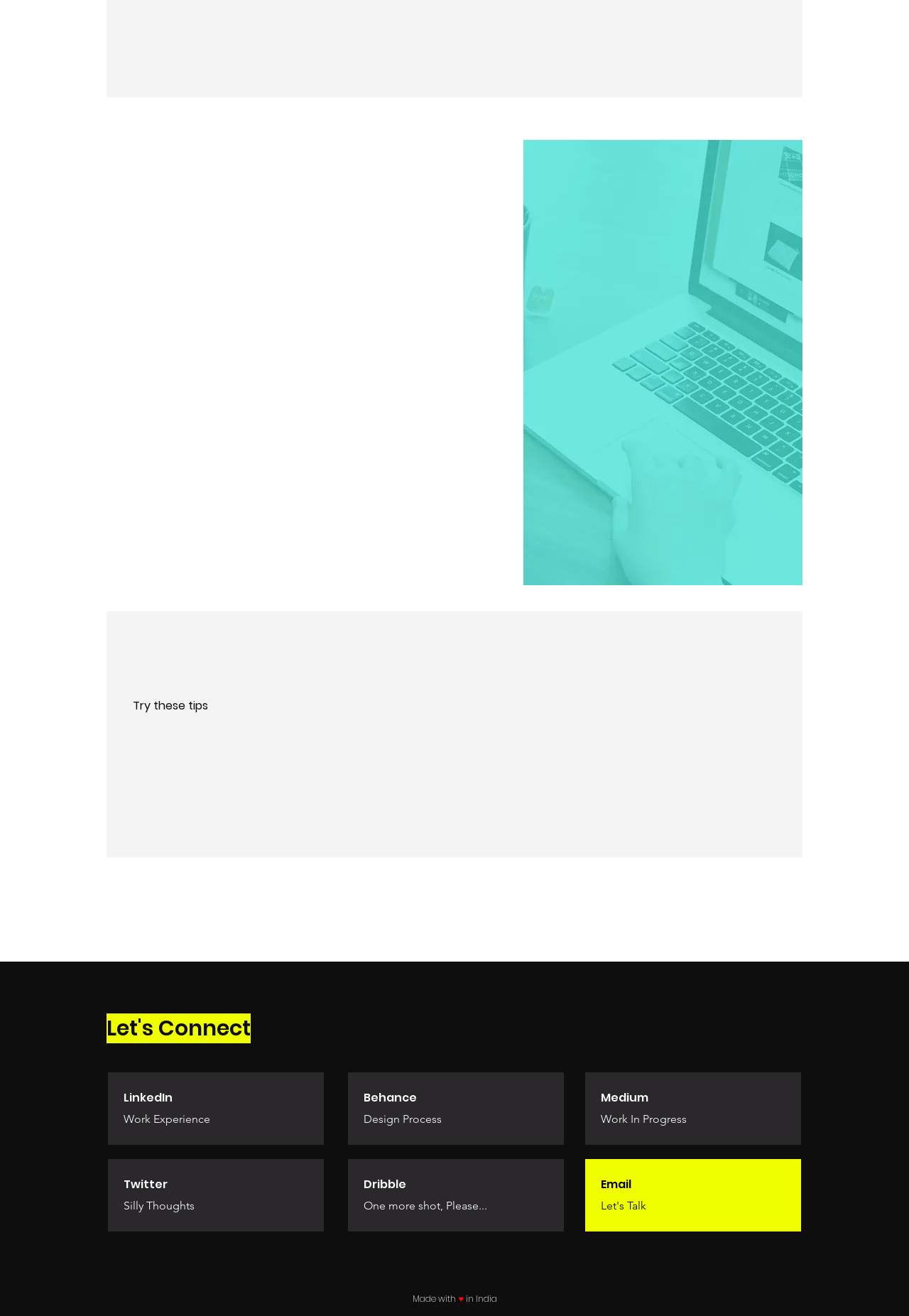Given the webpage screenshot and the description, determine the bounding box coordinates (top-left x, top-left y, bottom-right x, bottom-right y) that define the location of the UI element matching this description: Artifact Analysis

[0.632, 0.547, 0.728, 0.56]